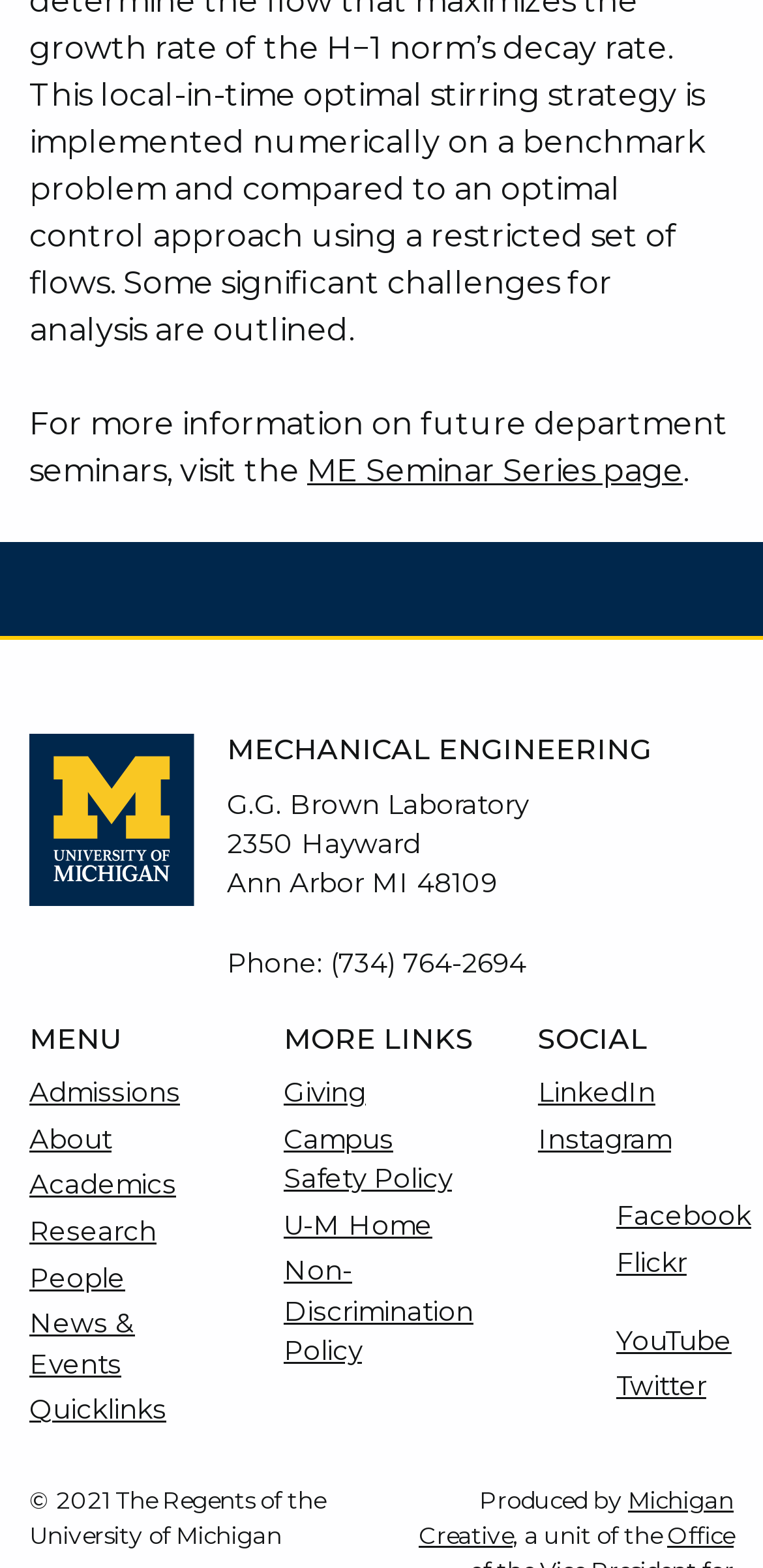Answer this question in one word or a short phrase: What is the phone number of the department?

(734) 764-2694